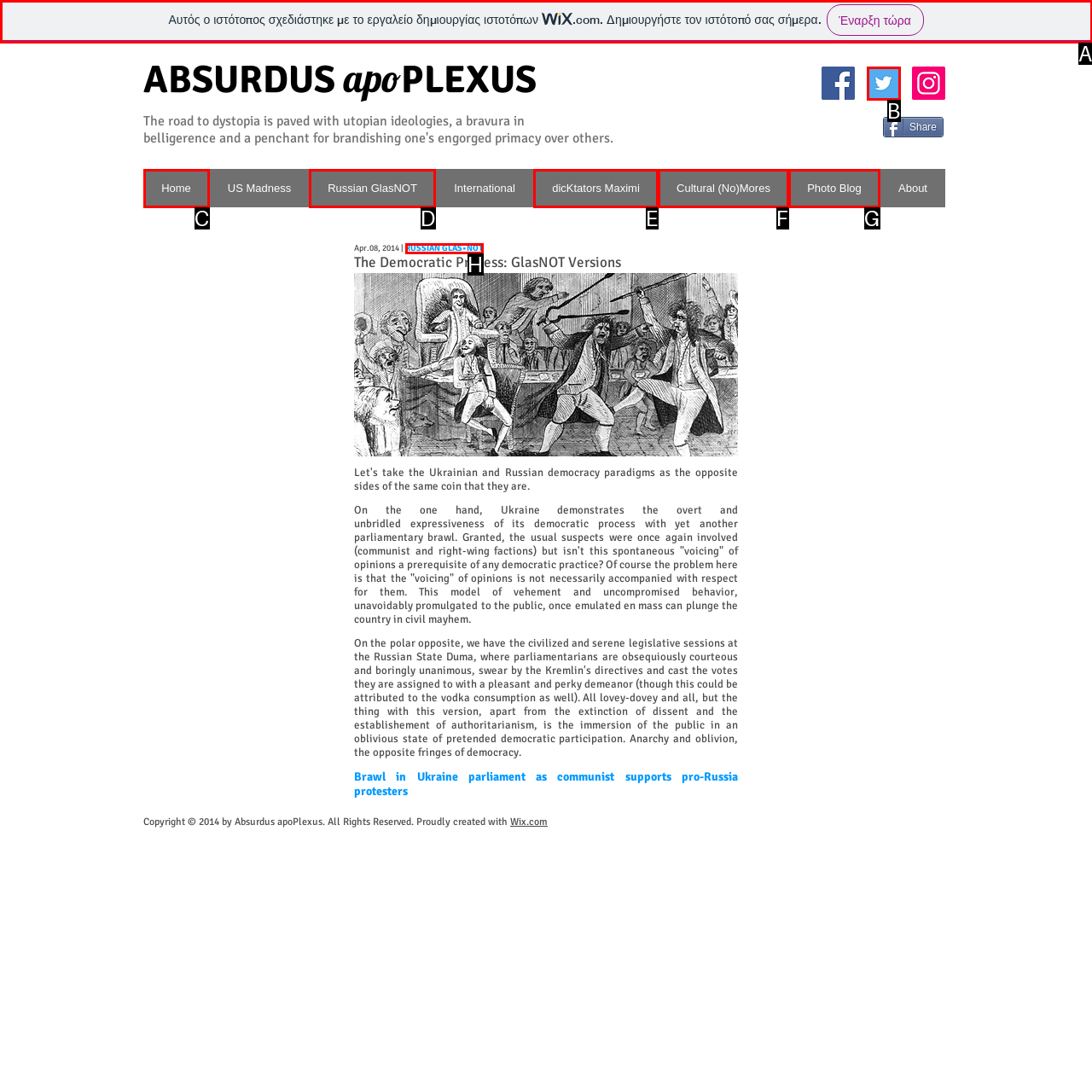Using the given description: aria-label="Twitter Social Icon", identify the HTML element that corresponds best. Answer with the letter of the correct option from the available choices.

B